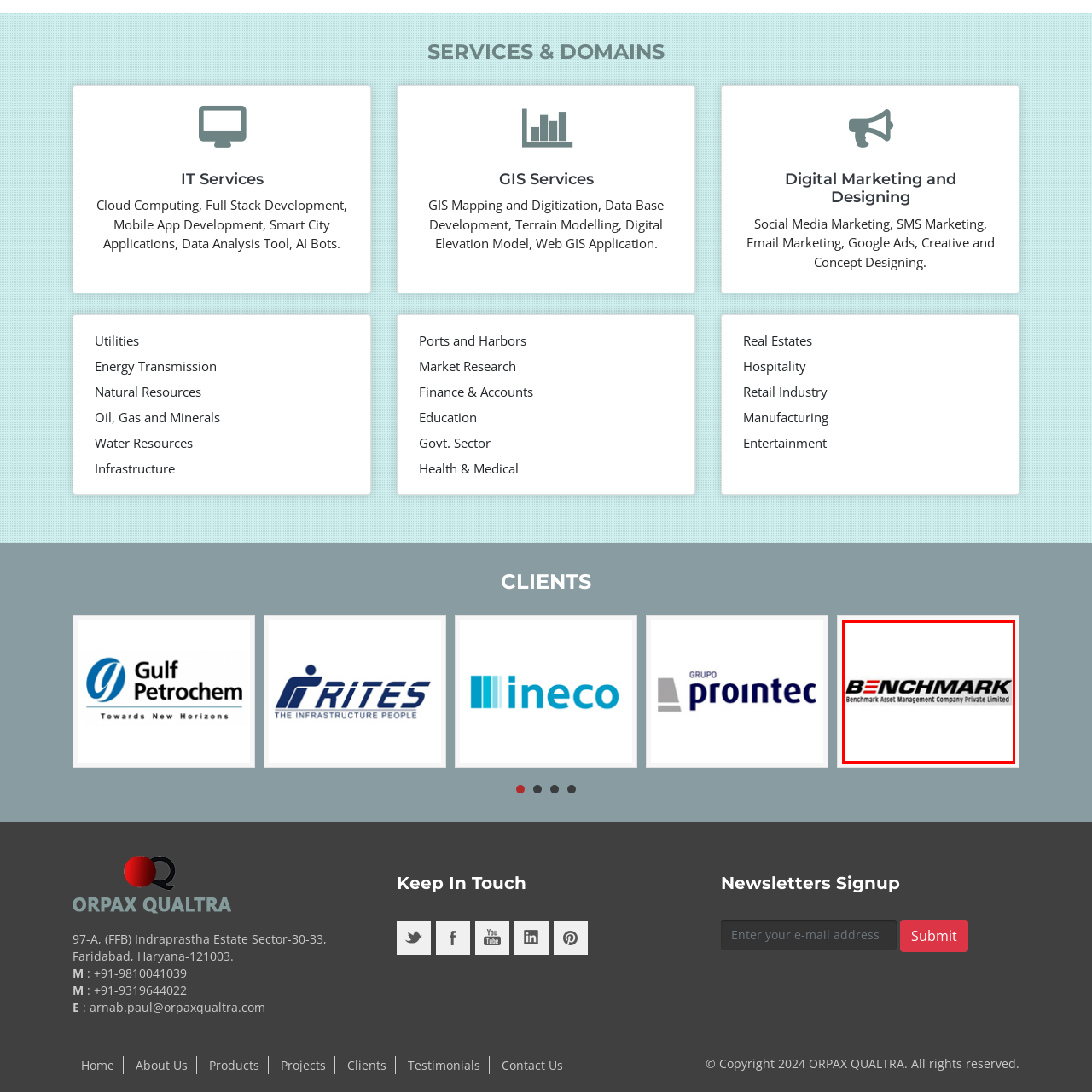Inspect the picture enclosed by the red border, What services does the company provide? Provide your answer as a single word or phrase.

Investment solutions and financial services